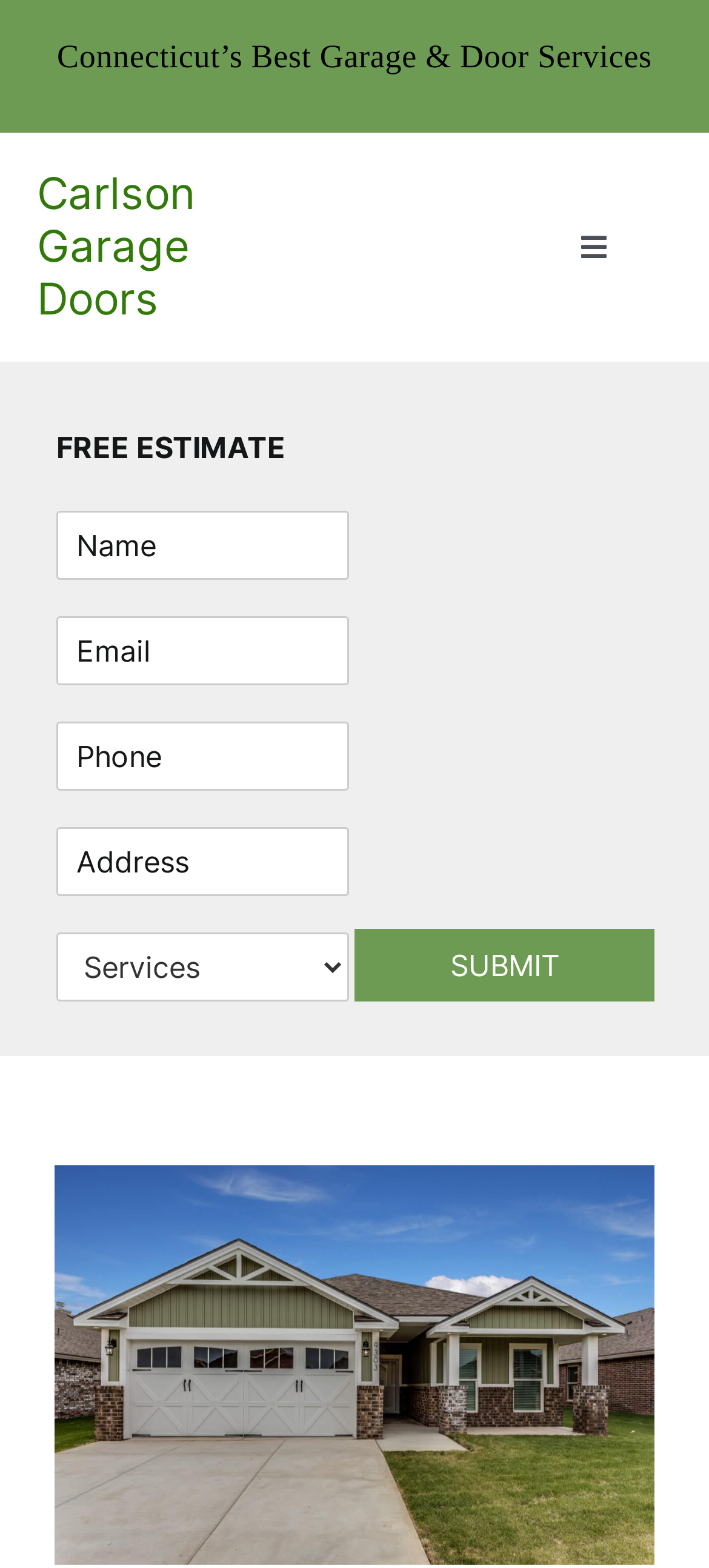Respond to the question below with a single word or phrase:
What is the icon next to the toggle navigation button?

uf0c9 uf00d